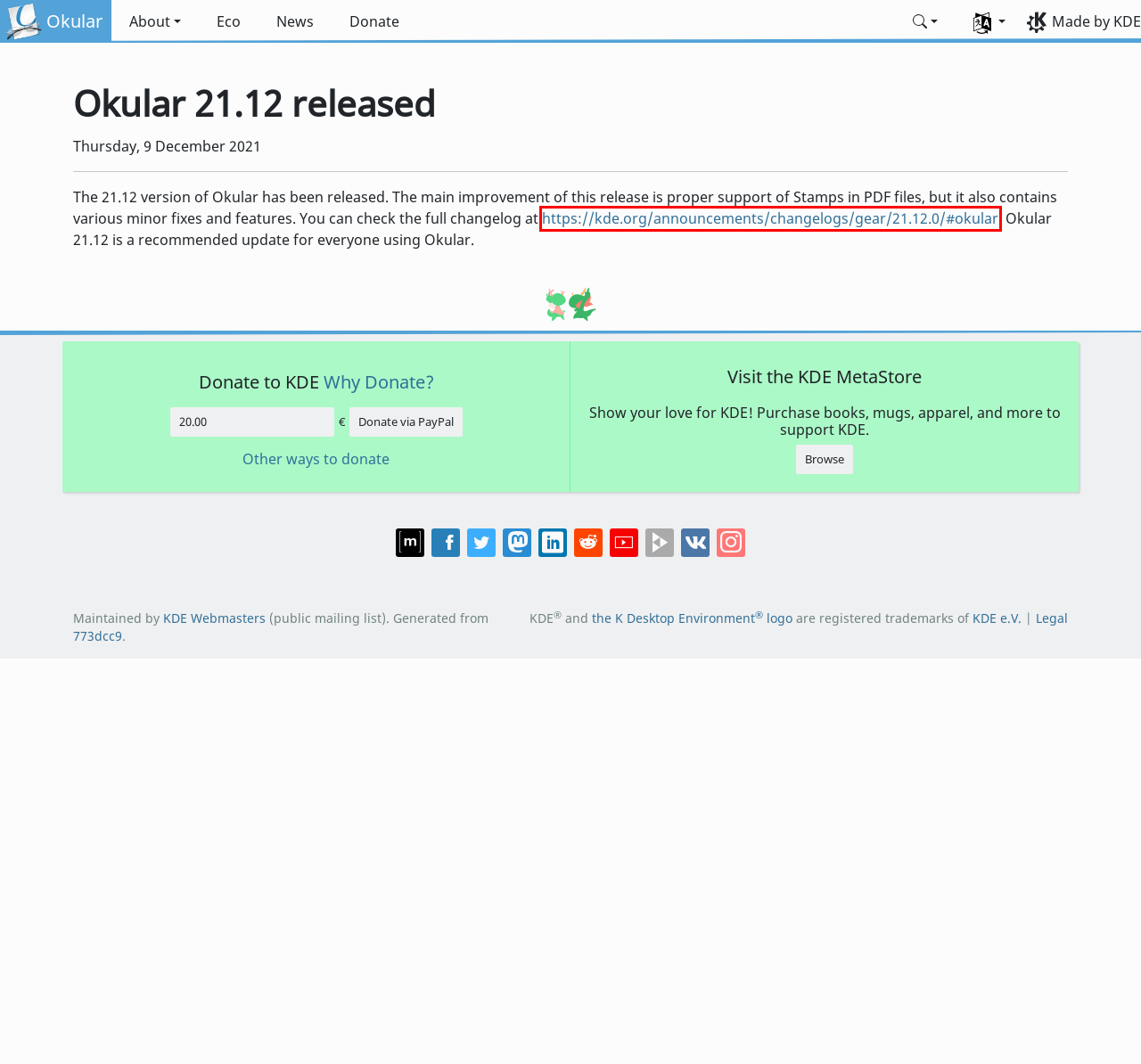Check out the screenshot of a webpage with a red rectangle bounding box. Select the best fitting webpage description that aligns with the new webpage after clicking the element inside the bounding box. Here are the candidates:
A. Home - KDE Community
B. Impressum kde.org - KDE Community
C. Donate and support KDE - KDE Community
D. KDE Gear 21.12.0 Full Log Page - KDE Community
E. KDE e.V. Homepage
F. You're invited to talk on Matrix
G. Other ways to Donate - KDE Community
H. 您的浏览器需要更新

D